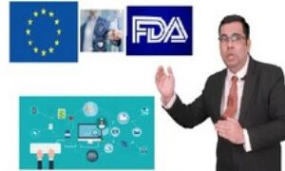What is illustrated beneath the presenter?
Carefully analyze the image and provide a thorough answer to the question.

Beneath the presenter, an infographic illustrates a network of interconnected healthcare elements, symbolizing the intricate relationships within the pharmaceutical industry, including data systems and regulatory pathways, providing a visual representation of the complex interactions in the field.